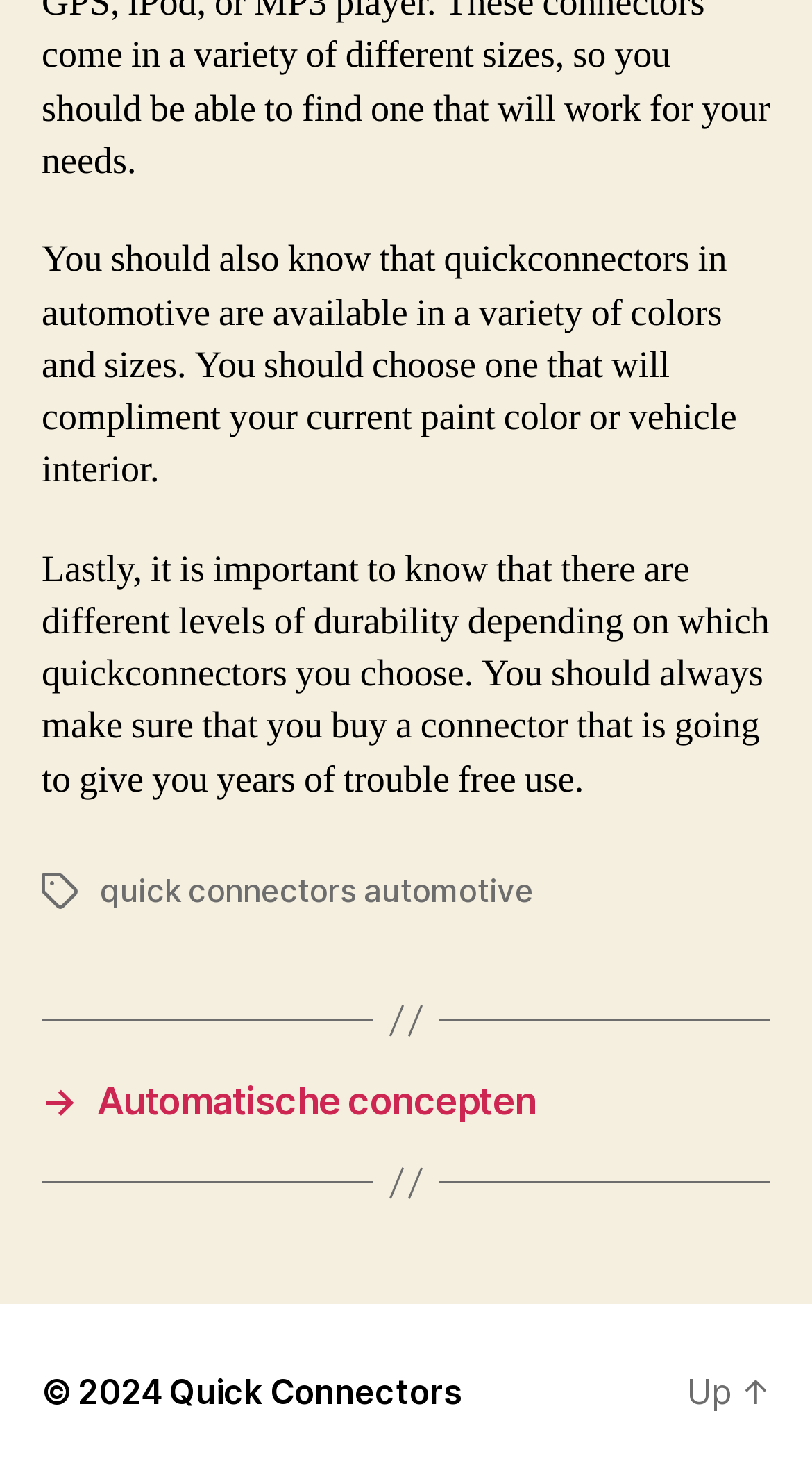What is the purpose of the 'Tags' section?
Give a thorough and detailed response to the question.

The 'Tags' section, located near the top of the webpage, seems to be a categorization system, allowing users to quickly find related content, such as the 'quick connectors automotive' link, which suggests that the webpage is using tags to organize and connect relevant topics.